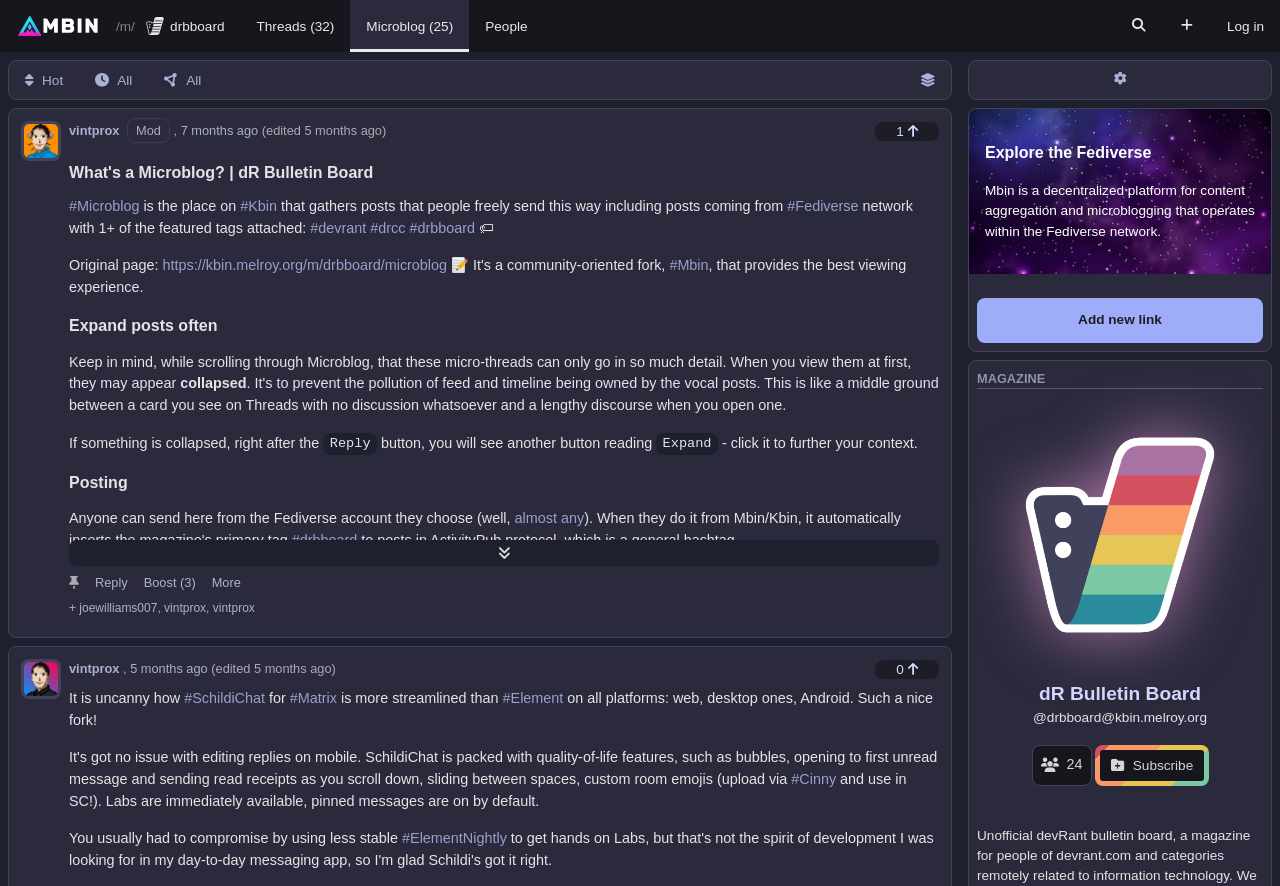Provide a thorough summary of the webpage.

This webpage is an unofficial devRant bulletin board, a magazine for people of devrant.com and categories remotely related to information technology. At the top, there are several links, including "Go to content", "Go to filters", "Go to search", and "Homepage", which is accompanied by a small image. Below these links, there are tabs for navigating to different sections, such as "Threads", "Microblog", "People", and "Search".

On the left side, there is a block of content with a heading "What's a Microblog? | dR Bulletin Board" and a brief description of what a microblog is. Below this, there is a section with a heading "Expand posts often" that explains how to expand micro-threads for more detail. Further down, there is a section with a heading "Posting" that explains how to send posts from a Fediverse account and how to use short meta tags.

On the right side, there is a complementary section with buttons for sorting, filtering, and changing the view. Below this, there is a blockquote with a heading "Interoperability" that explains how top-level posts in Microblog appear on Lemmy.

At the bottom of the page, there is a footer with links to reply and a pinned post. Throughout the page, there are various links, images, and buttons that provide additional functionality and information.